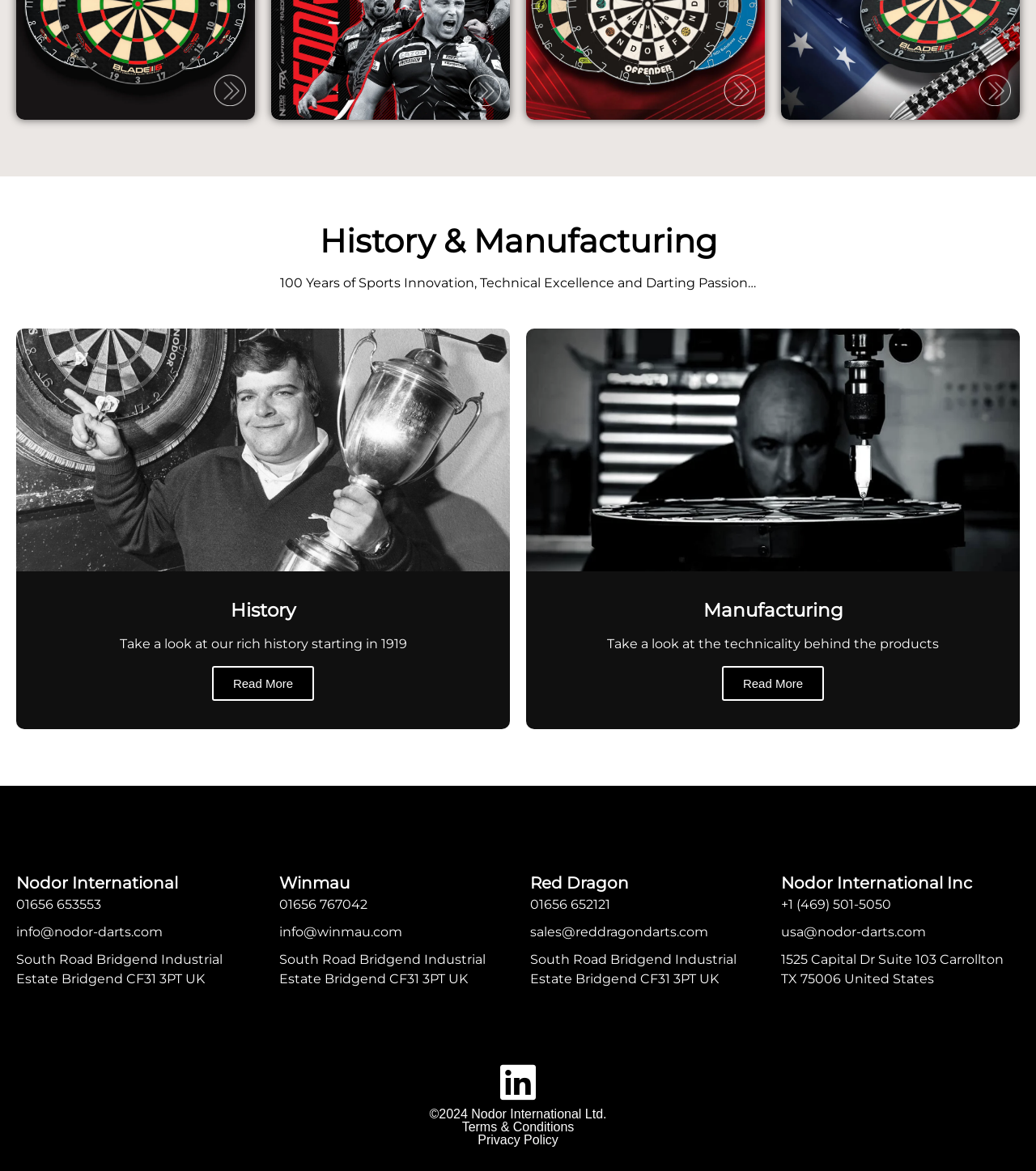Determine the bounding box coordinates of the area to click in order to meet this instruction: "View the terms and conditions".

[0.446, 0.956, 0.554, 0.968]